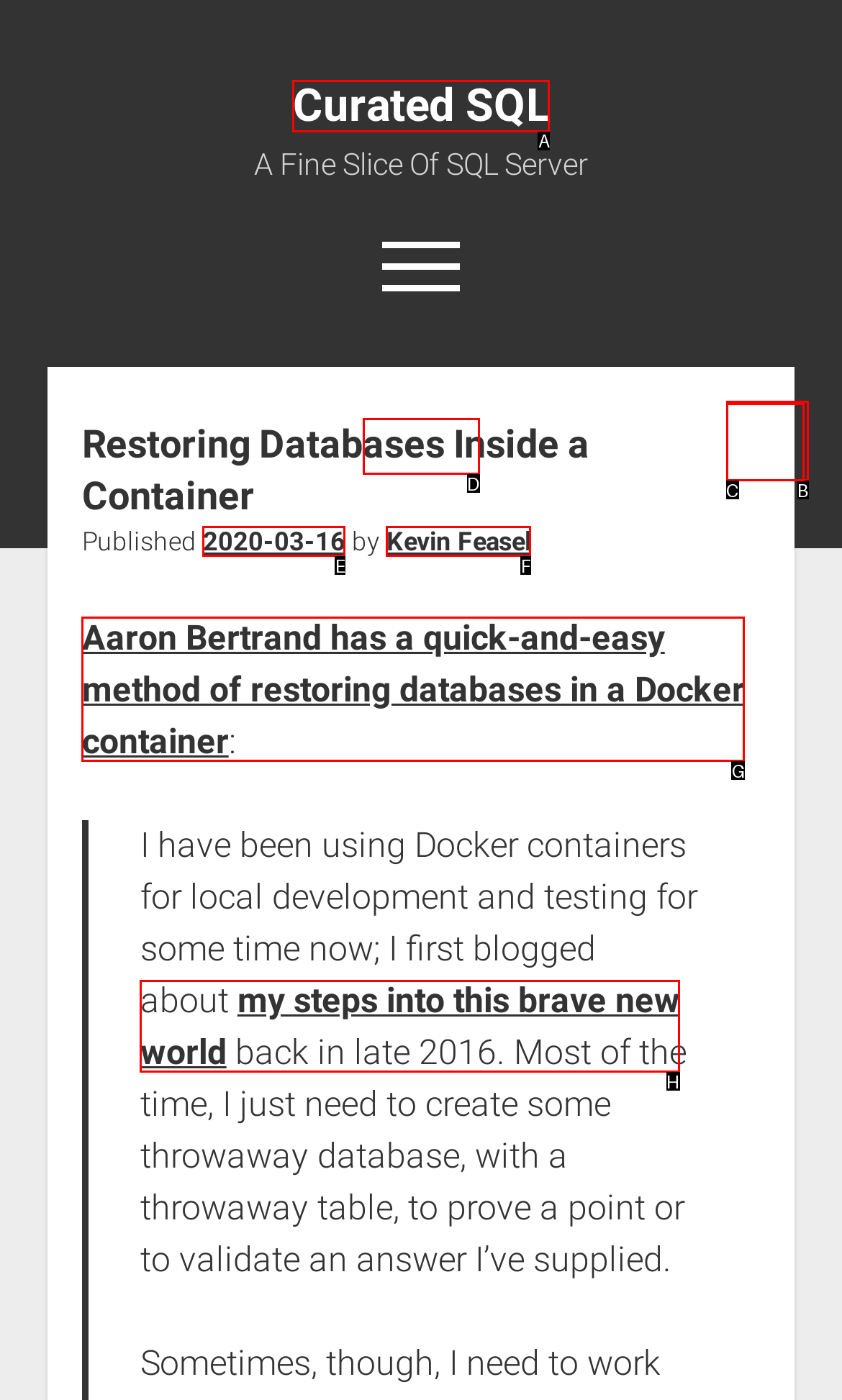Determine which UI element you should click to perform the task: read the blog post about Docker containers
Provide the letter of the correct option from the given choices directly.

H